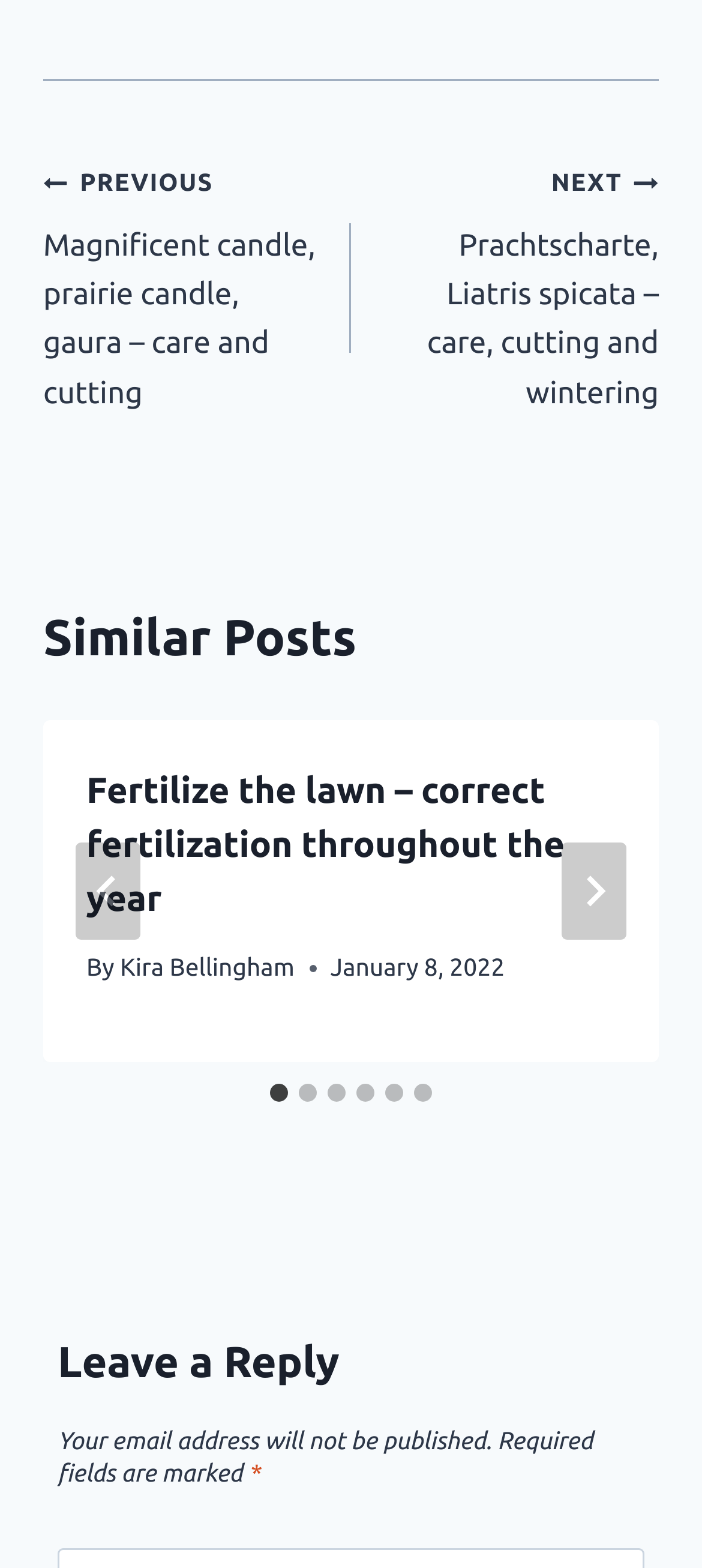Indicate the bounding box coordinates of the clickable region to achieve the following instruction: "Select slide 2."

[0.426, 0.691, 0.451, 0.703]